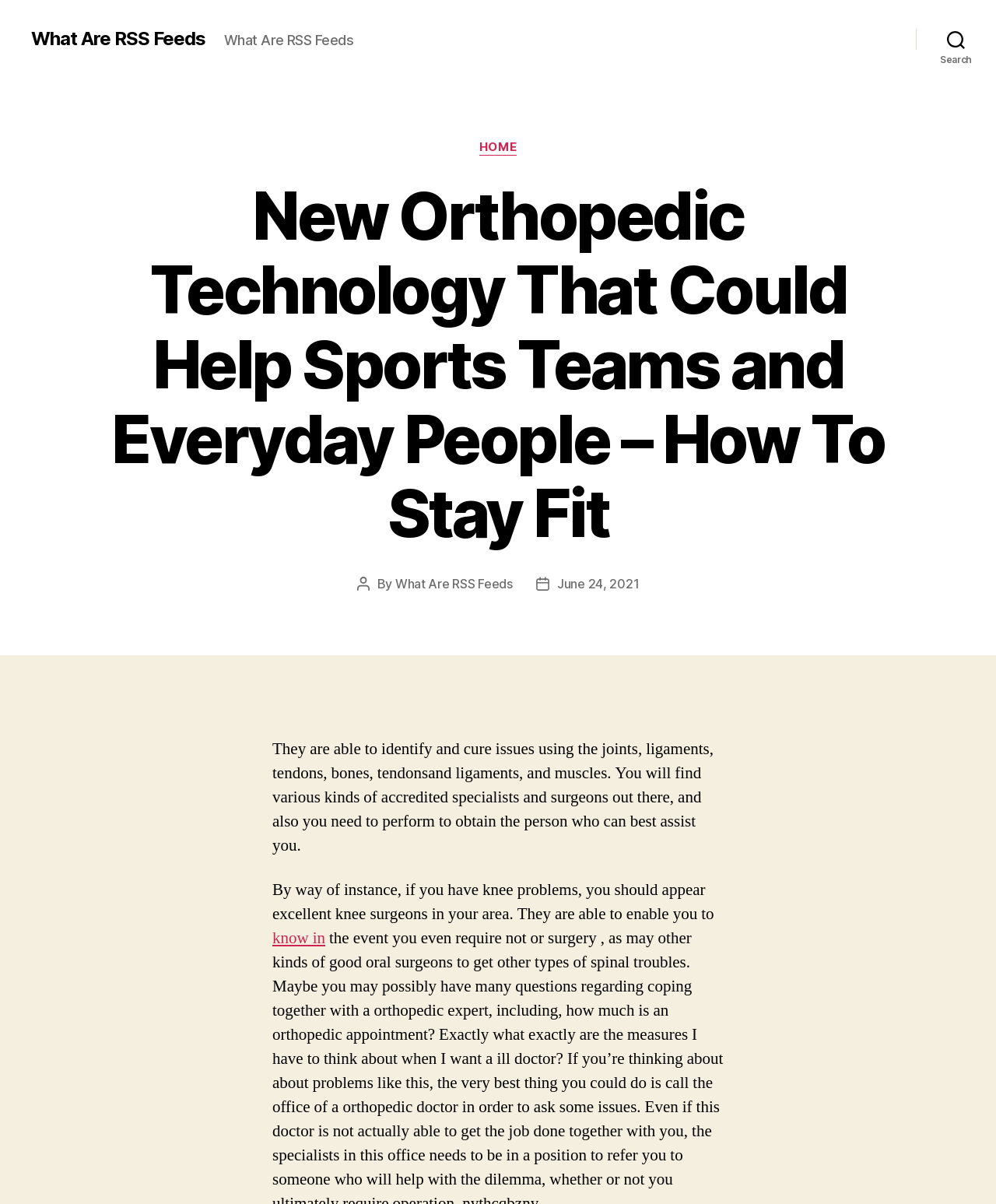What can accredited specialists and surgeons do?
Please answer using one word or phrase, based on the screenshot.

Identify and cure issues